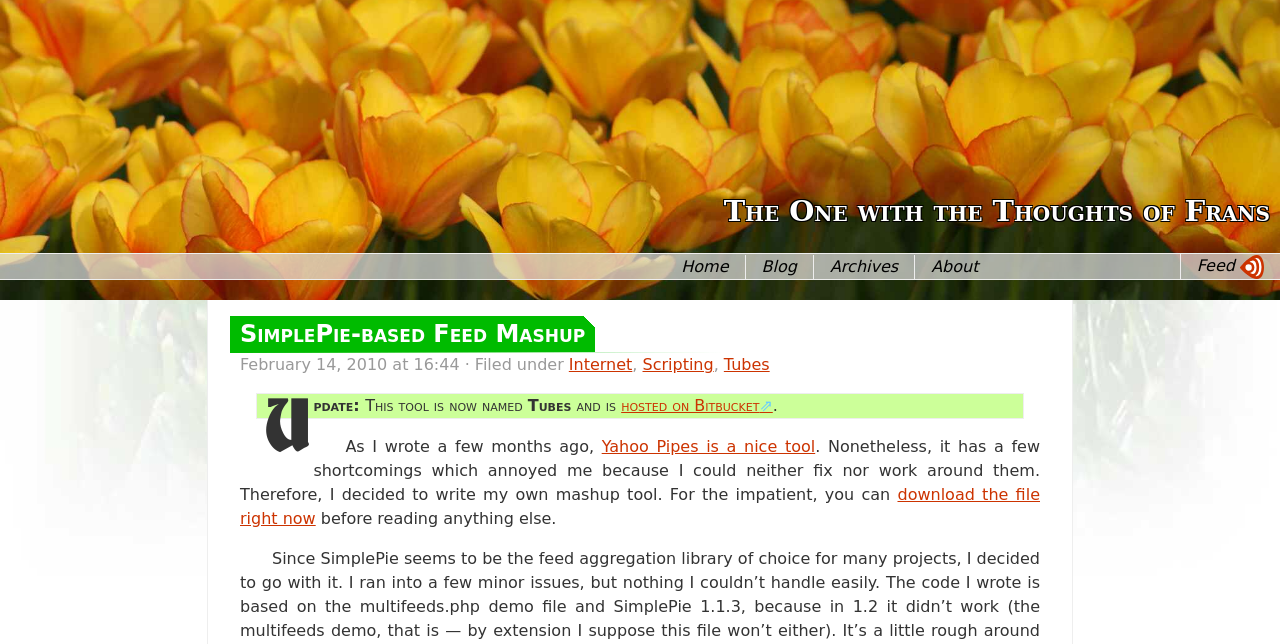Please identify the bounding box coordinates of the element's region that needs to be clicked to fulfill the following instruction: "Open navigation". The bounding box coordinates should consist of four float numbers between 0 and 1, i.e., [left, top, right, bottom].

None